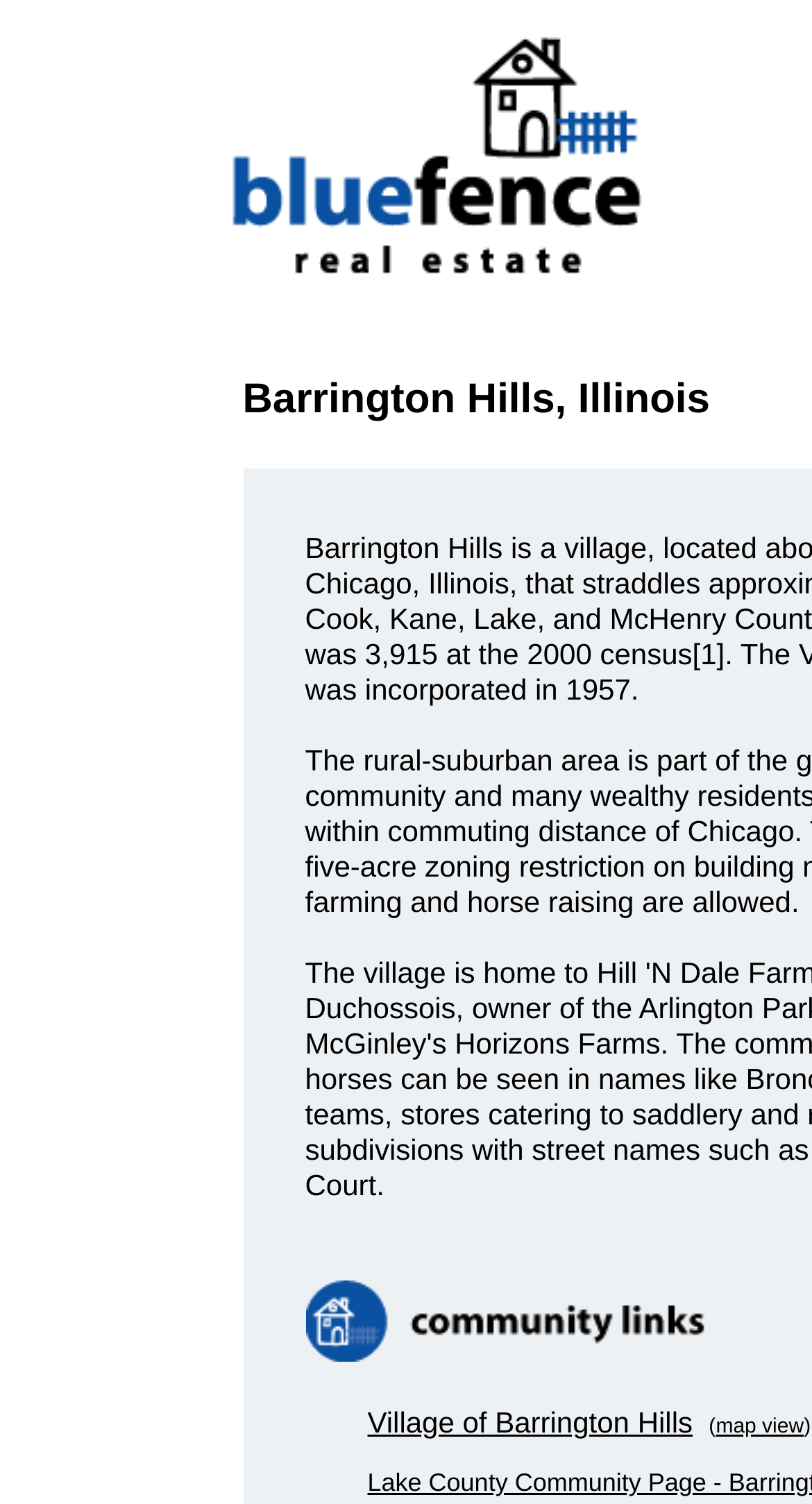Bounding box coordinates are to be given in the format (top-left x, top-left y, bottom-right x, bottom-right y). All values must be floating point numbers between 0 and 1. Provide the bounding box coordinate for the UI element described as: Village of Barrington

[0.453, 0.934, 0.775, 0.957]